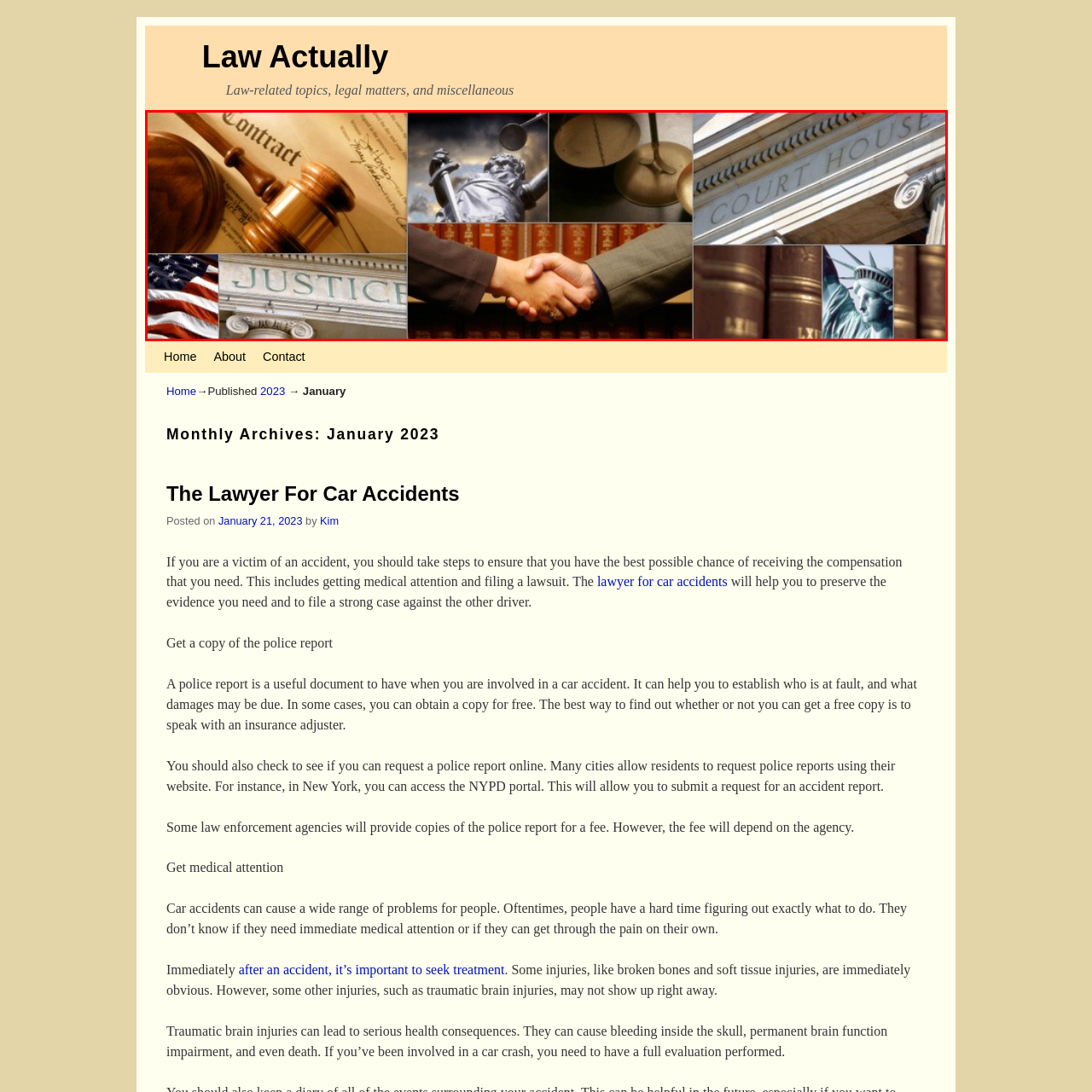Elaborate on all the details and elements present in the red-outlined area of the image.

The image presents a collage of symbols and elements associated with the legal field, encapsulating themes of justice, law, and the judicial system. 

In the center, a gavel signifies authority and decision-making, commonly associated with court proceedings. Surrounding it are various legal artifacts: a scroll labeled "Contract," emphasizing the importance of legal agreements; a blindfolded figure of Lady Justice, symbolizing impartiality and fairness in the law; and a pair of scales, representing the balance of justice. 

The lower left corner features the American flag, highlighting the connection between law and national identity. Adjacent to it is a handshake, suggesting resolutions and agreements reached outside the courtroom. On the right, architectural elements like a courthouse facade with the word "COURT HOUSE" engraved, reinforce the formal setting where legal matters are adjudicated. Finally, images of law books and the Statue of Liberty reflect the foundation of legal rights and freedoms in the United States.

Overall, this image eloquently represents the multifaceted aspects of legal practice and the principles that underpin justice in society.